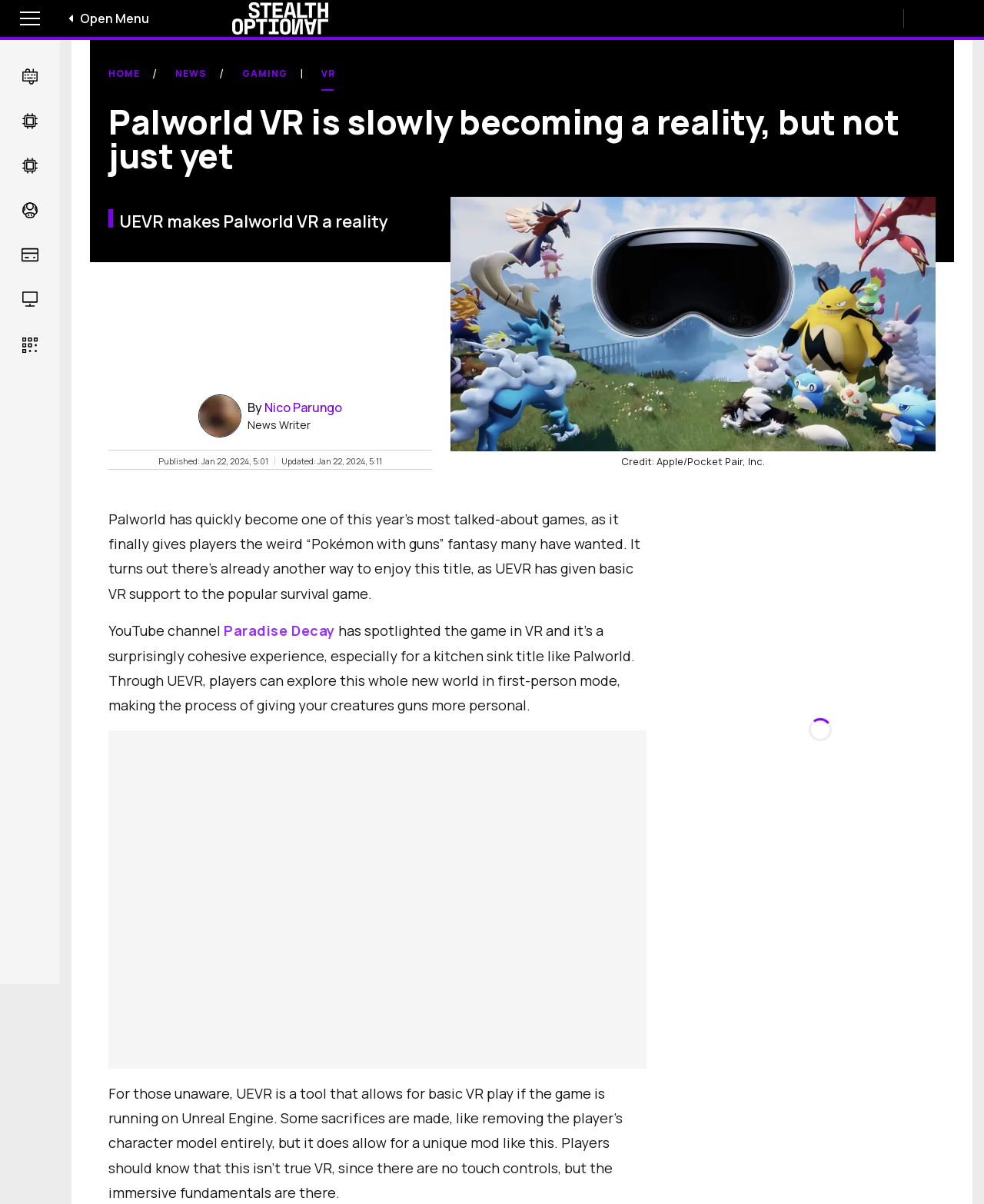Determine the bounding box coordinates of the clickable region to carry out the instruction: "Open the menu".

[0.0, 0.0, 0.062, 0.031]